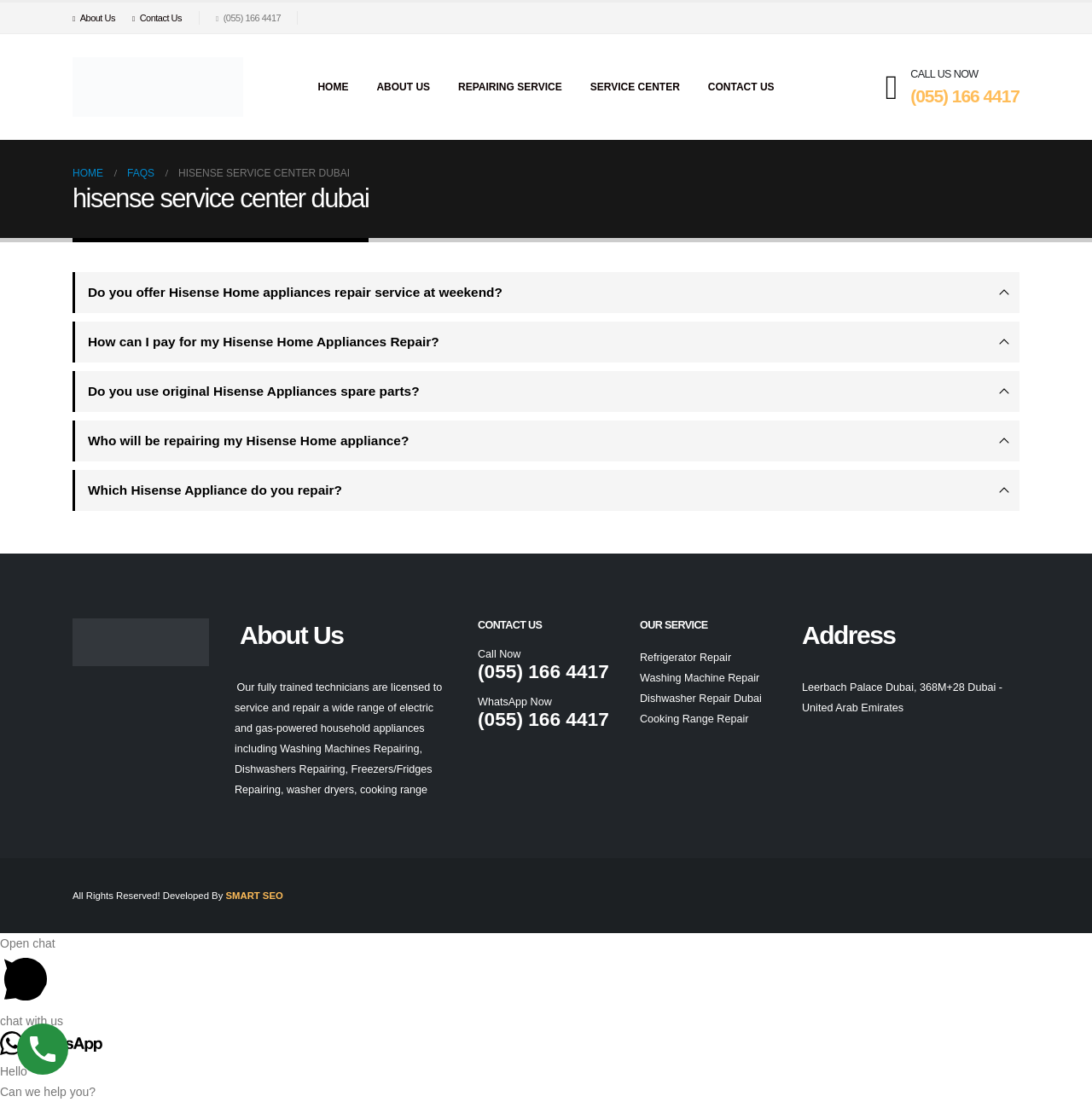Can I pay for my repair service using WhatsApp?
From the details in the image, provide a complete and detailed answer to the question.

I found this information by looking at the 'CONTACT US' section, where it lists 'Call Now' and 'WhatsApp Now' options, but there is no mention of paying for repair services through WhatsApp. The 'How can I pay for my Hisense Home Appliances Repair?' question in the FAQ section also does not mention WhatsApp as a payment option.